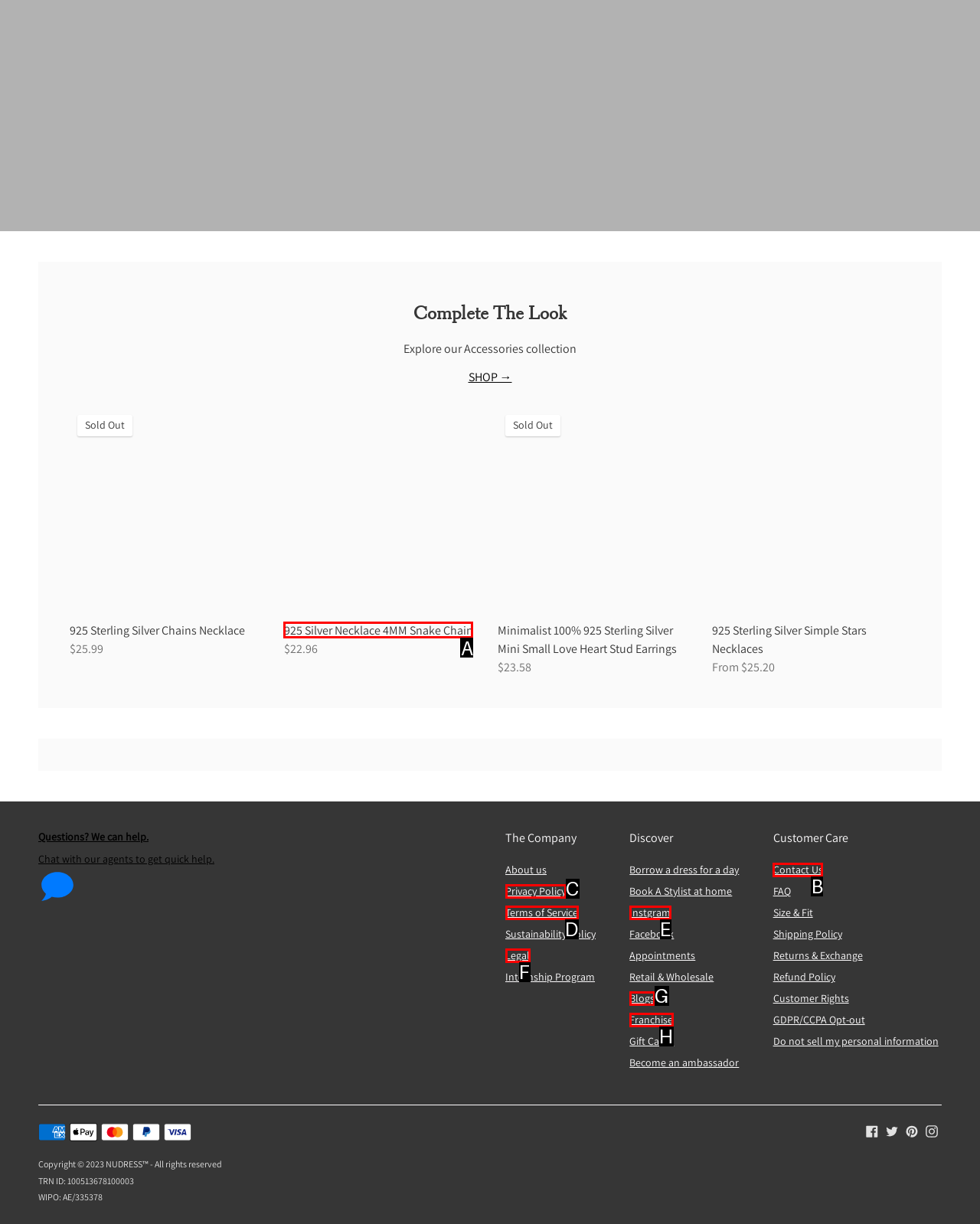From the given options, find the HTML element that fits the description: Legal. Reply with the letter of the chosen element.

F